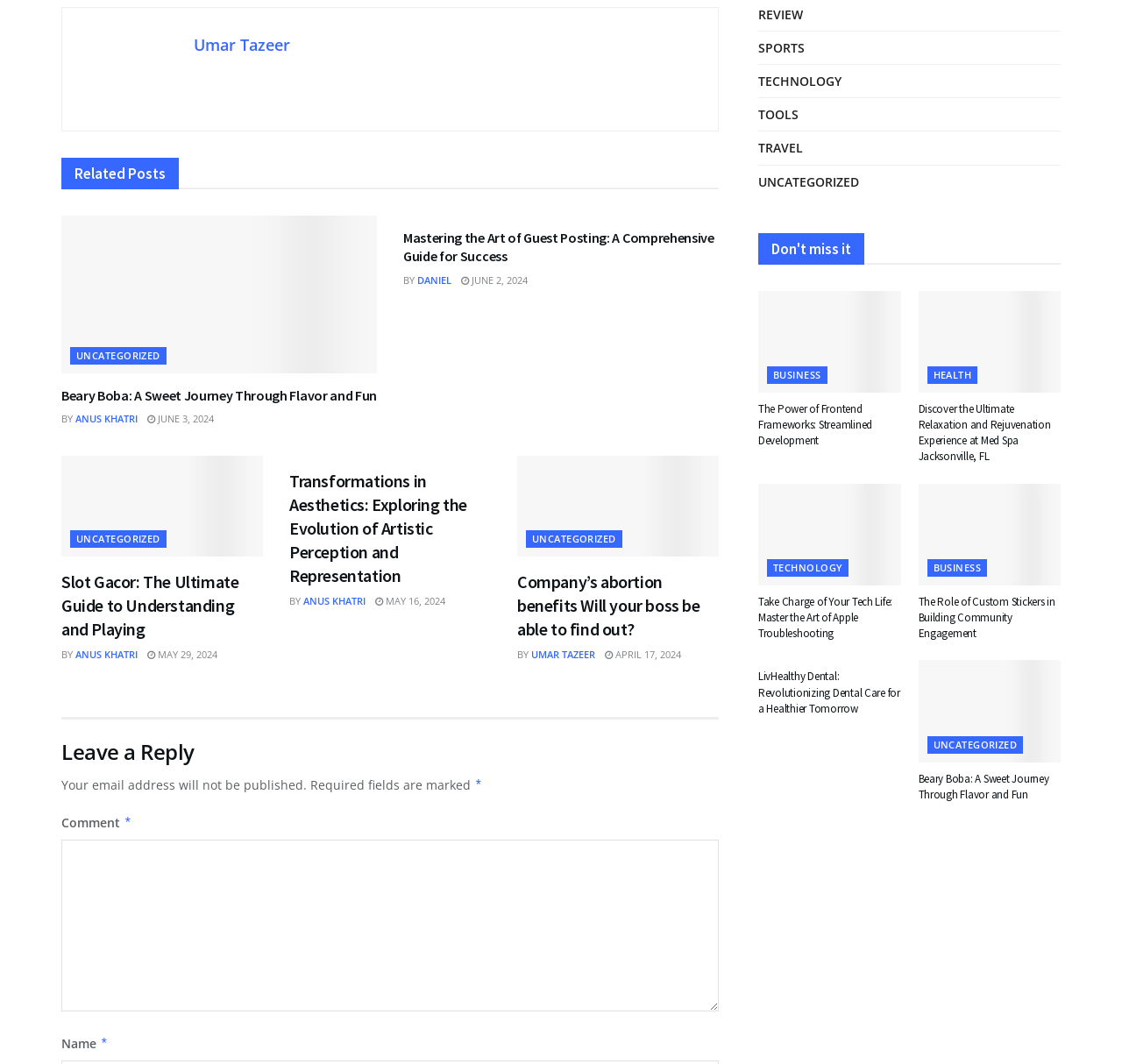What is the purpose of the textbox labeled 'Comment *'?
Provide a short answer using one word or a brief phrase based on the image.

to leave a comment